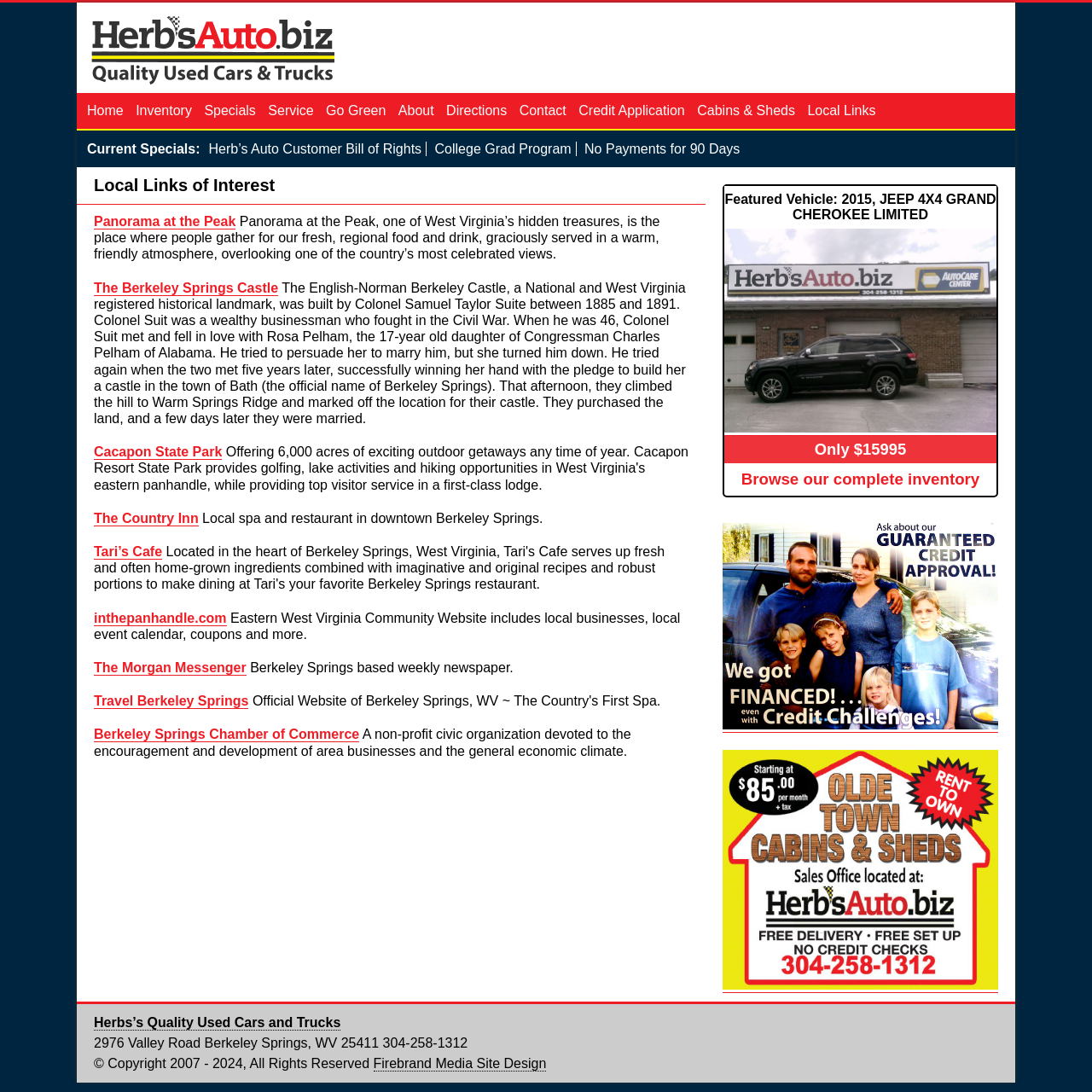Determine the bounding box coordinates for the area that needs to be clicked to fulfill this task: "Click on the 'Home' link". The coordinates must be given as four float numbers between 0 and 1, i.e., [left, top, right, bottom].

[0.08, 0.095, 0.117, 0.108]